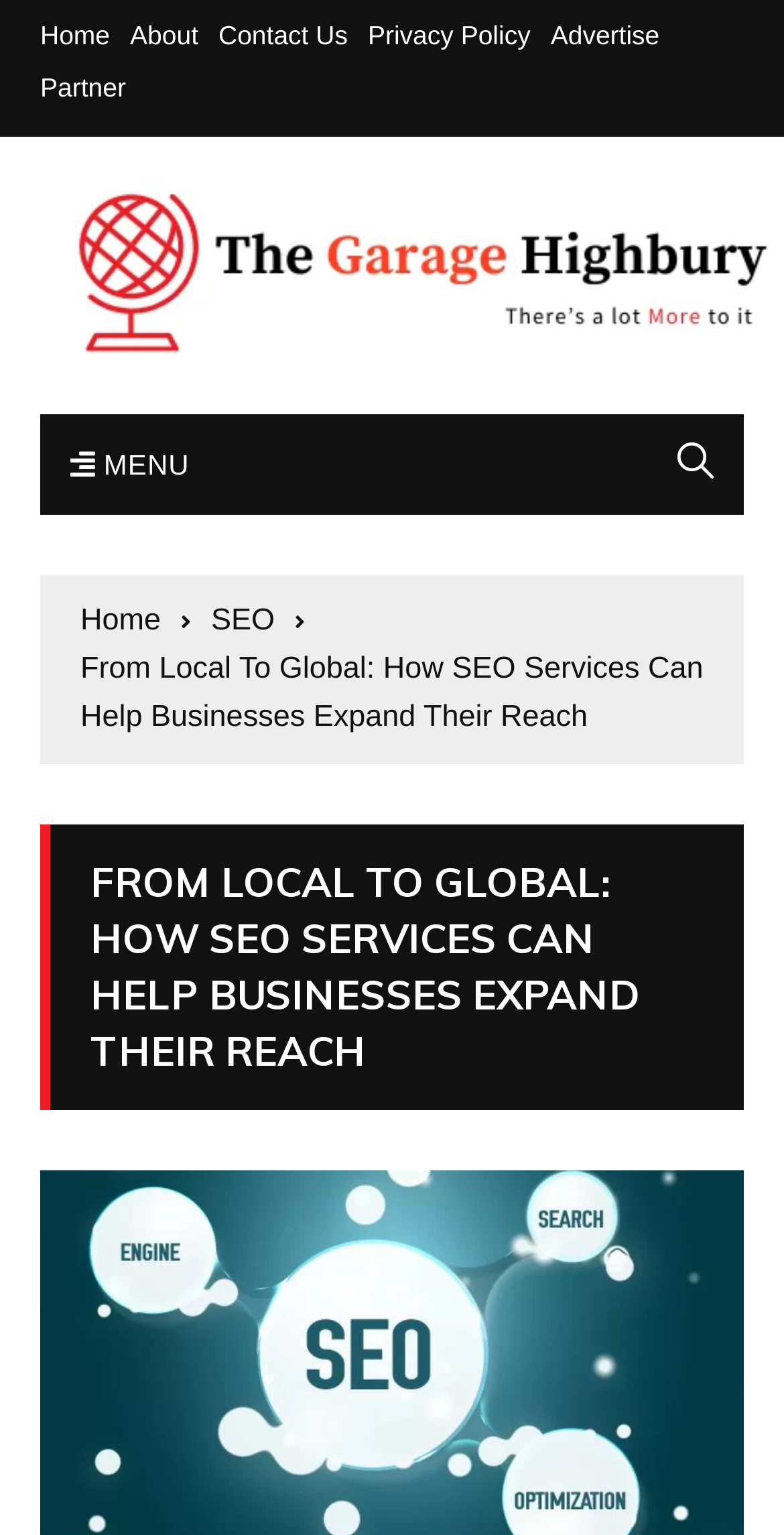From the element description Home, predict the bounding box coordinates of the UI element. The coordinates must be specified in the format (top-left x, top-left y, bottom-right x, bottom-right y) and should be within the 0 to 1 range.

[0.051, 0.014, 0.166, 0.031]